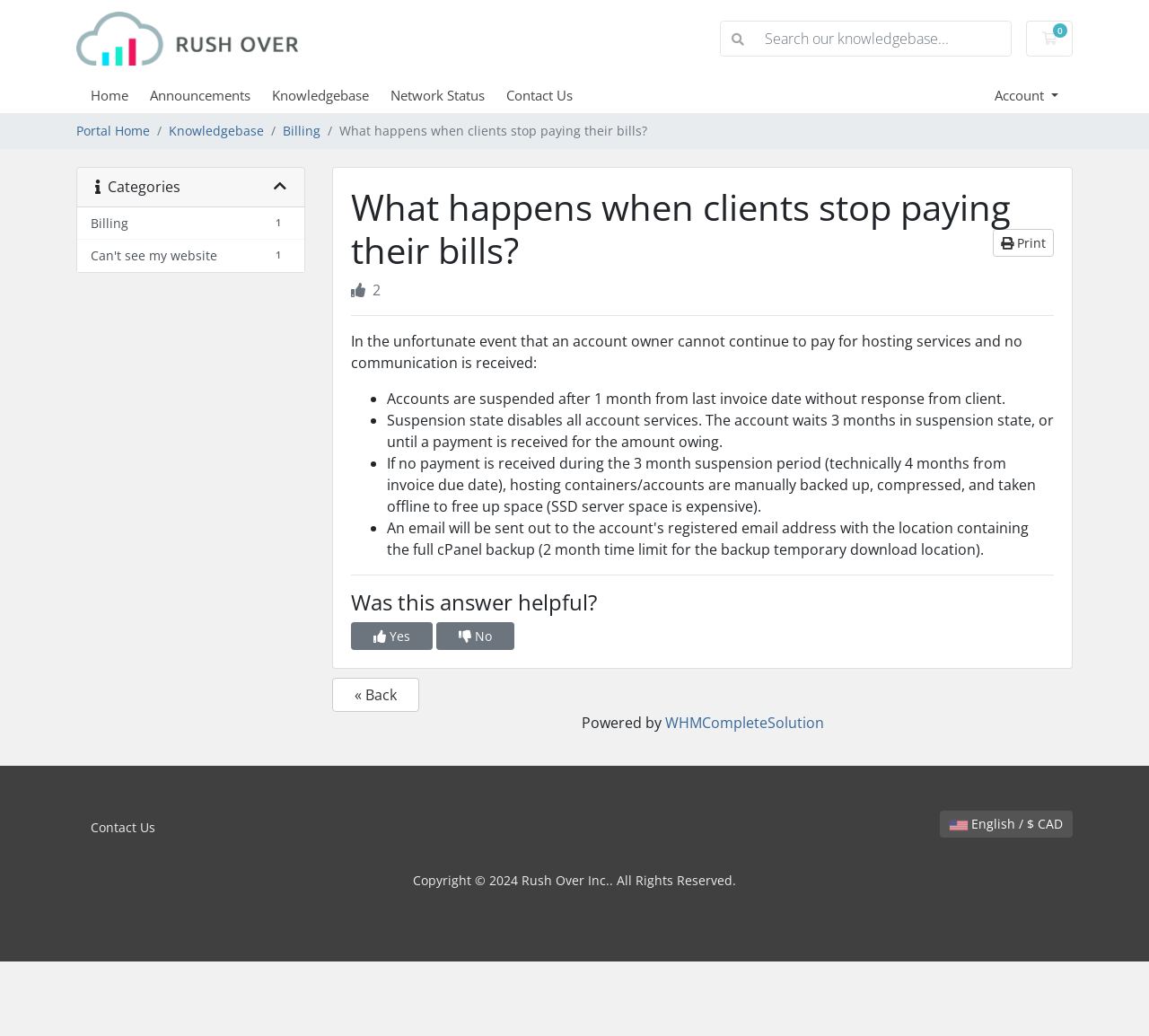Locate the bounding box coordinates of the region to be clicked to comply with the following instruction: "Print the article". The coordinates must be four float numbers between 0 and 1, in the form [left, top, right, bottom].

[0.864, 0.221, 0.917, 0.247]